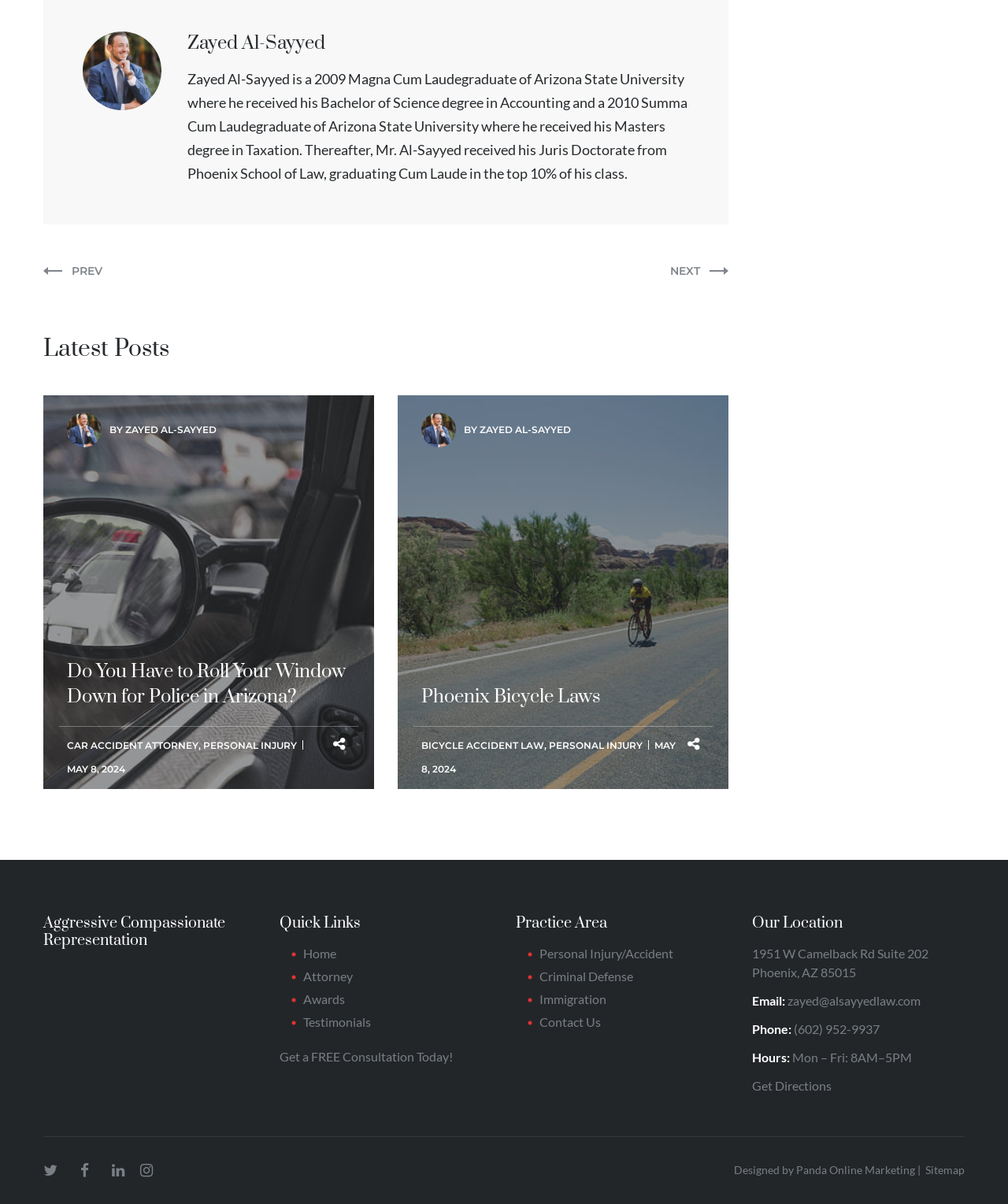Using the element description: "Car accident attorney", determine the bounding box coordinates for the specified UI element. The coordinates should be four float numbers between 0 and 1, [left, top, right, bottom].

[0.066, 0.614, 0.197, 0.624]